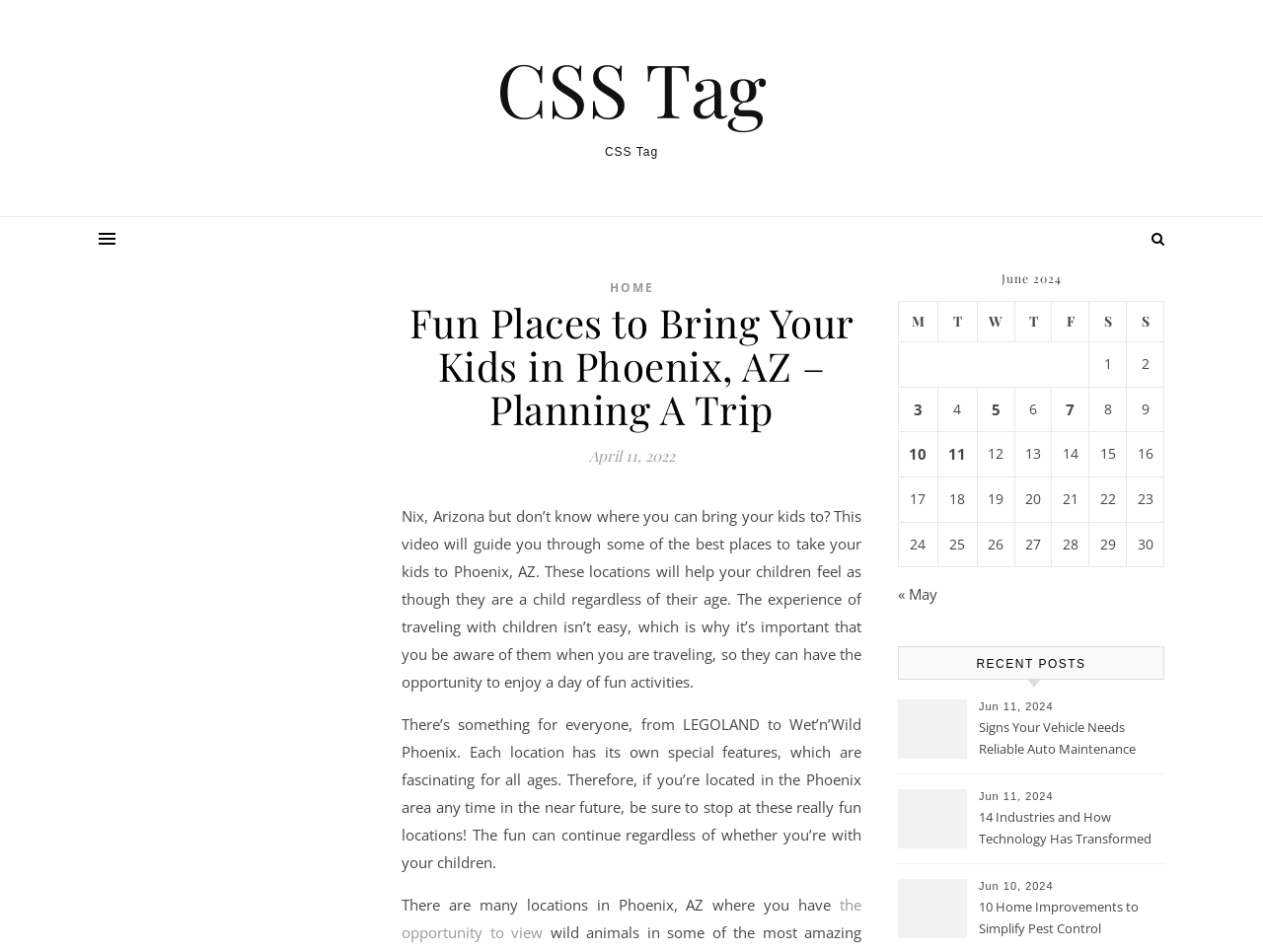How many days of fun activities are mentioned on this webpage?
Please provide a comprehensive and detailed answer to the question.

The webpage mentions that the experience of traveling with children isn't easy, which is why it's important to be aware of them when you are traveling, so they can have the opportunity to enjoy a day of fun activities. This implies that the webpage is suggesting one day of fun activities for kids.